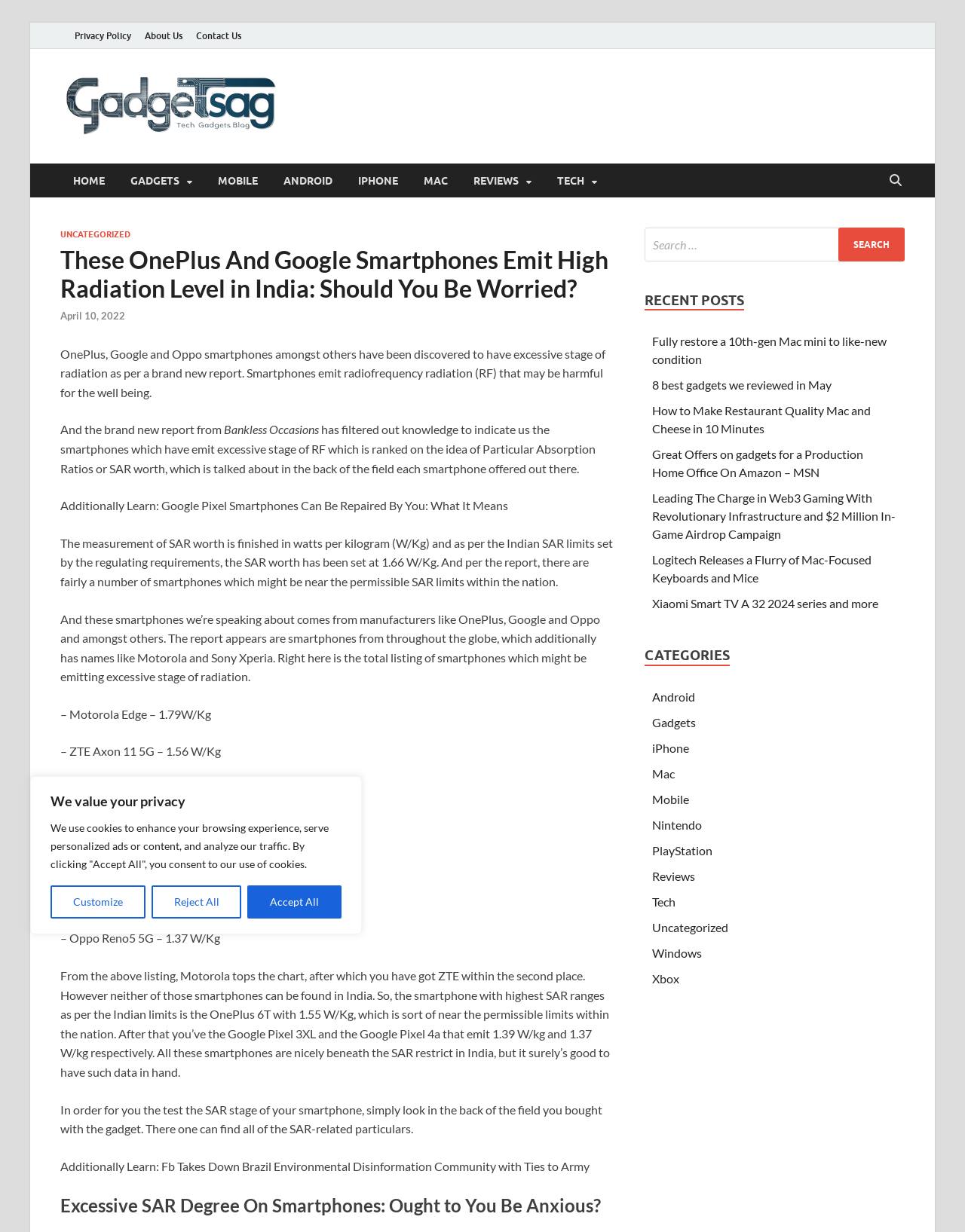What is the topic of the article?
Answer briefly with a single word or phrase based on the image.

Smartphones and radiation